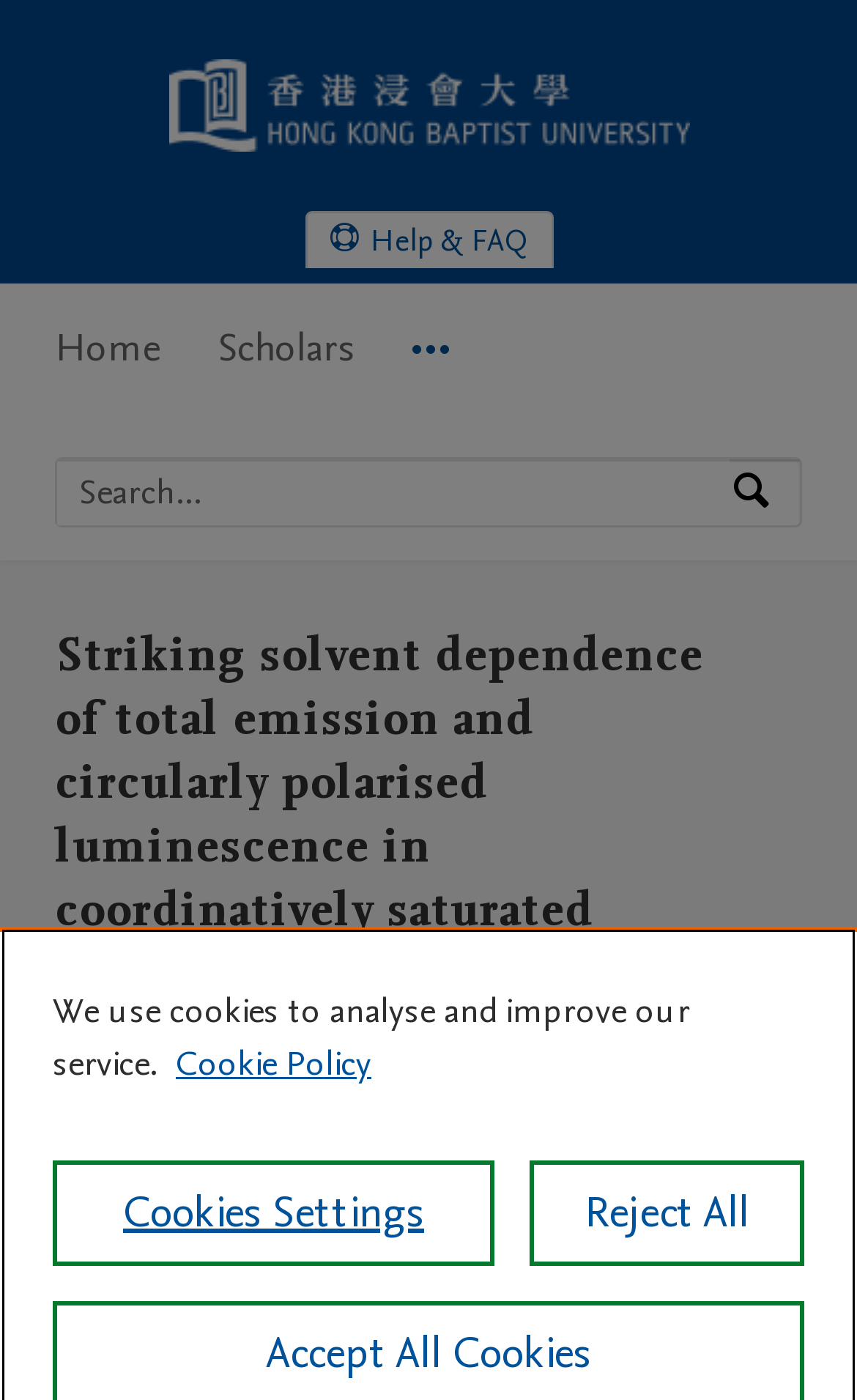Please identify the bounding box coordinates of the element that needs to be clicked to perform the following instruction: "Search".

[0.851, 0.327, 0.933, 0.374]